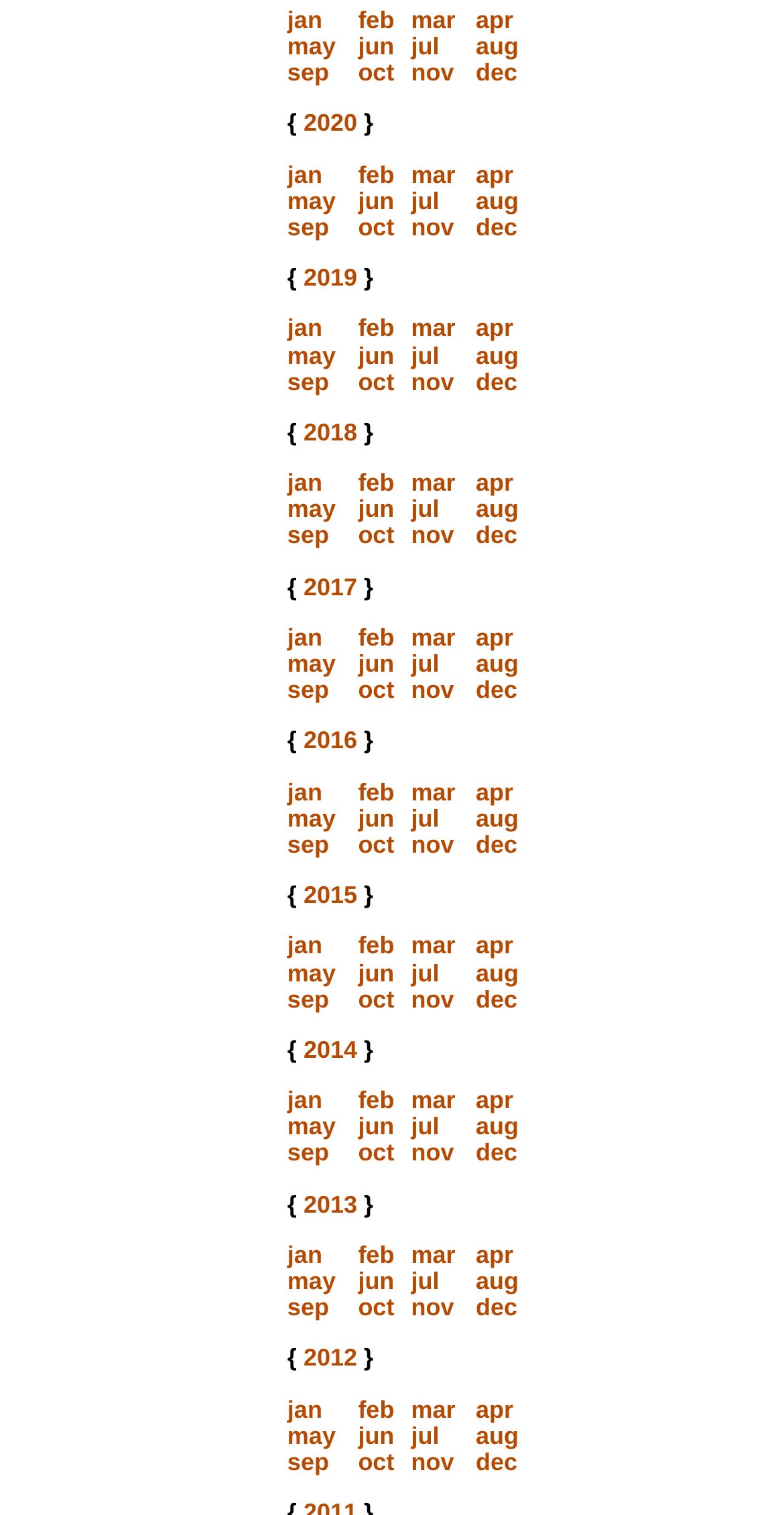What is the year above the first table?
Answer the question with detailed information derived from the image.

The year above the first table can be found by looking at the heading element with the text '{ 2020 }' which is located above the first table.